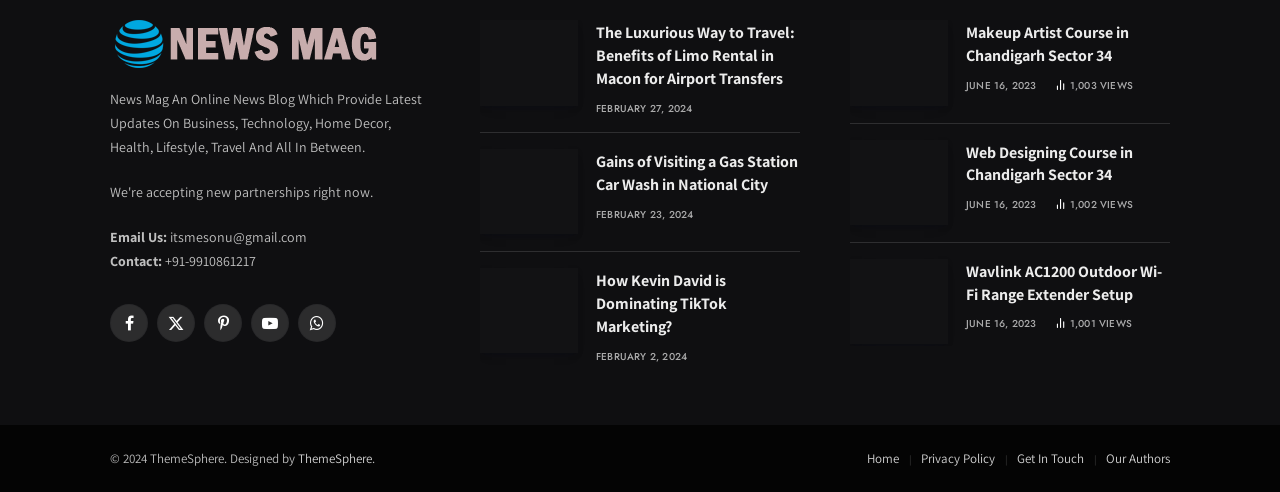Please determine the bounding box coordinates of the element to click on in order to accomplish the following task: "Contact us via email". Ensure the coordinates are four float numbers ranging from 0 to 1, i.e., [left, top, right, bottom].

[0.13, 0.464, 0.24, 0.501]